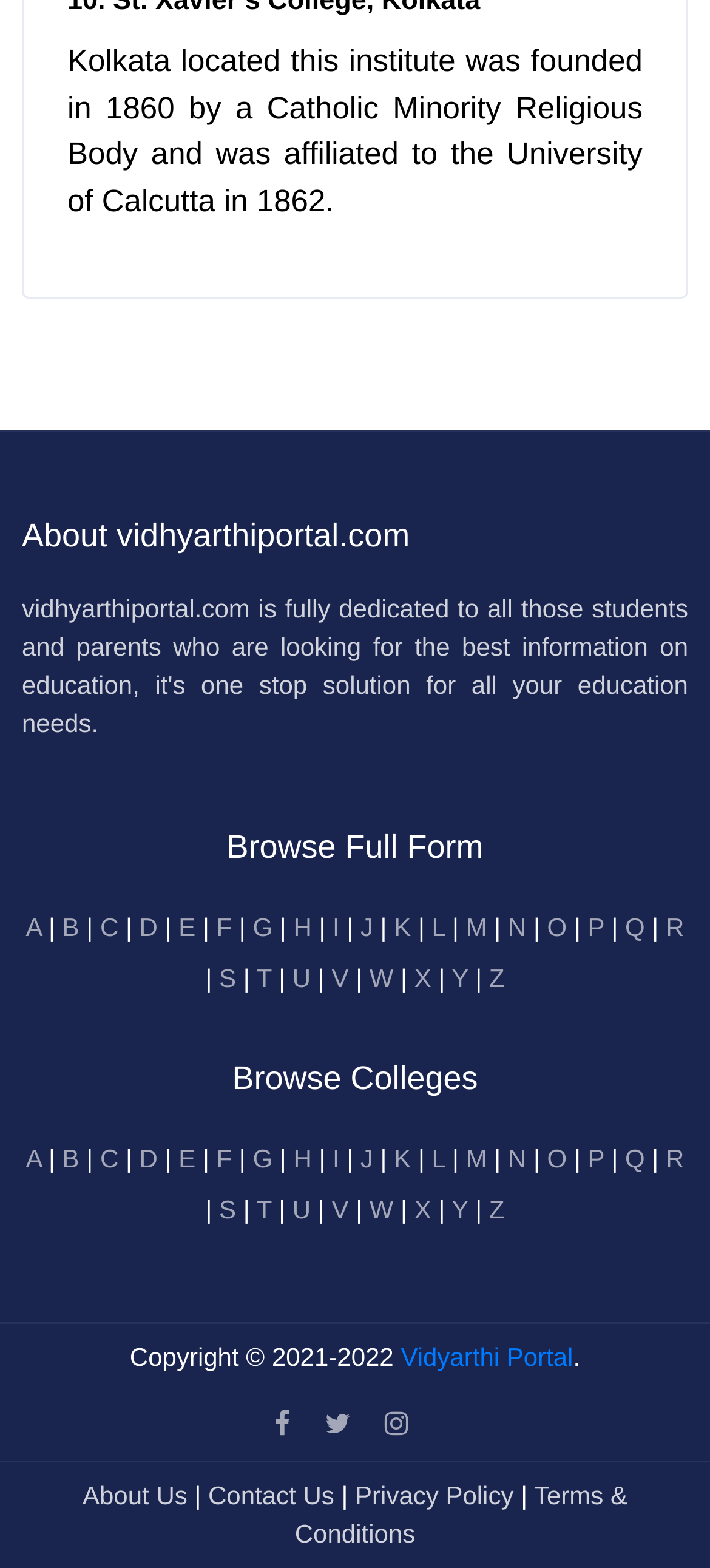Determine the bounding box coordinates of the element's region needed to click to follow the instruction: "Click on link A". Provide these coordinates as four float numbers between 0 and 1, formatted as [left, top, right, bottom].

[0.036, 0.582, 0.058, 0.6]